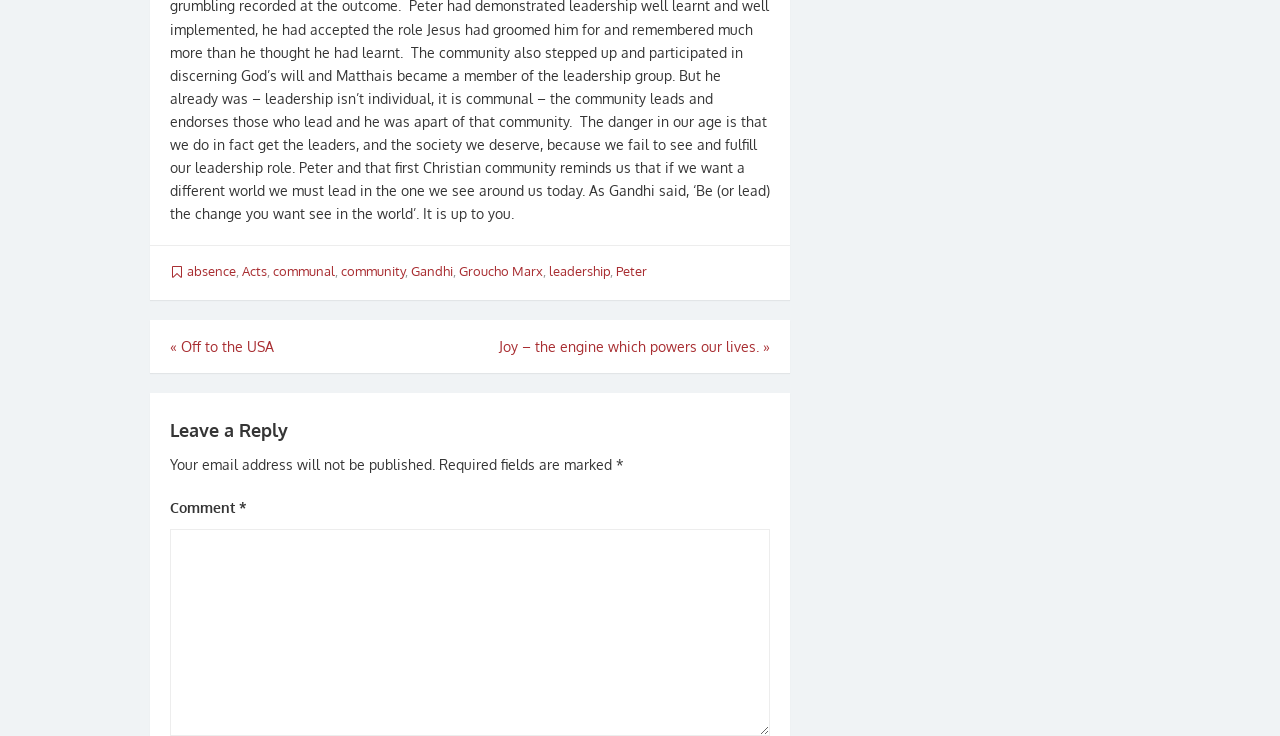Identify and provide the bounding box coordinates of the UI element described: "Groucho Marx". The coordinates should be formatted as [left, top, right, bottom], with each number being a float between 0 and 1.

[0.359, 0.358, 0.424, 0.38]